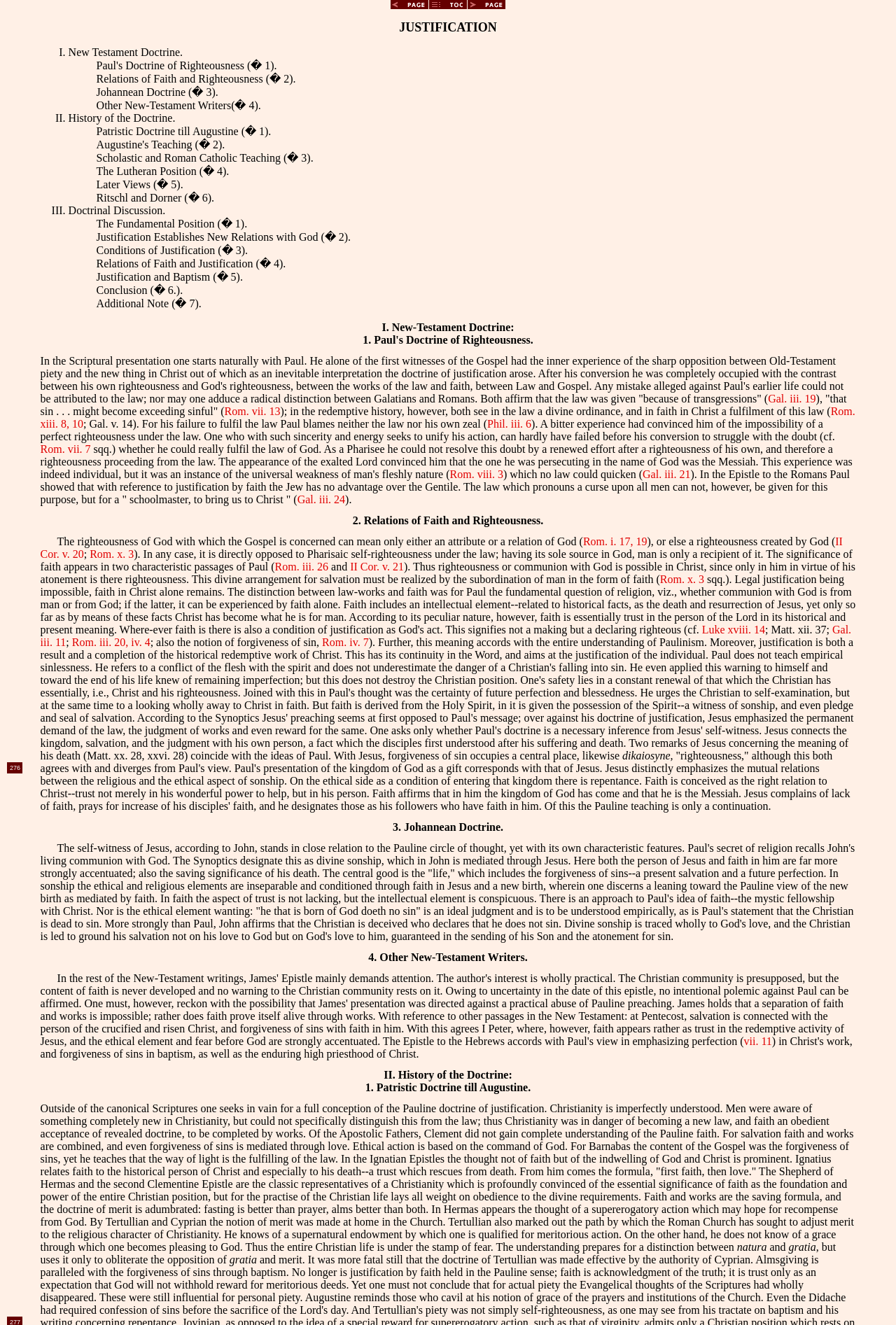Produce an extensive caption that describes everything on the webpage.

This webpage is about the concept of justification in Christianity, specifically in the New Testament and its development in the early Christian Church. At the top of the page, there are three images: "Back", "Contents", and "Next", which suggest that this is part of a larger online book or article.

The main content of the page is divided into sections, each with a heading. The first section is titled "JUSTIFICATION" and has several subheadings, including "New Testament Doctrine", "Johannean Doctrine", "Other New-Testament Writers", and "History of the Doctrine". 

Under "New Testament Doctrine", there are several paragraphs of text that discuss the concept of justification in the writings of Paul, including his doctrine of righteousness and faith. There are also references to specific Bible verses, such as Galatians 3:19 and Romans 7:13.

The "Johannean Doctrine" section discusses the concept of justification in the Gospel of John, highlighting the importance of faith and the person of Jesus. The "Other New-Testament Writers" section briefly mentions the views of other New Testament writers.

The "History of the Doctrine" section discusses the development of the concept of justification in the early Christian Church, including the views of the Apostolic Fathers, Tertullian, and Cyprian. This section also mentions the importance of faith and works in the early Christian understanding of justification.

Throughout the page, there are many references to specific Bible verses and early Christian writers, indicating that the page is intended for an audience interested in theological and biblical studies.